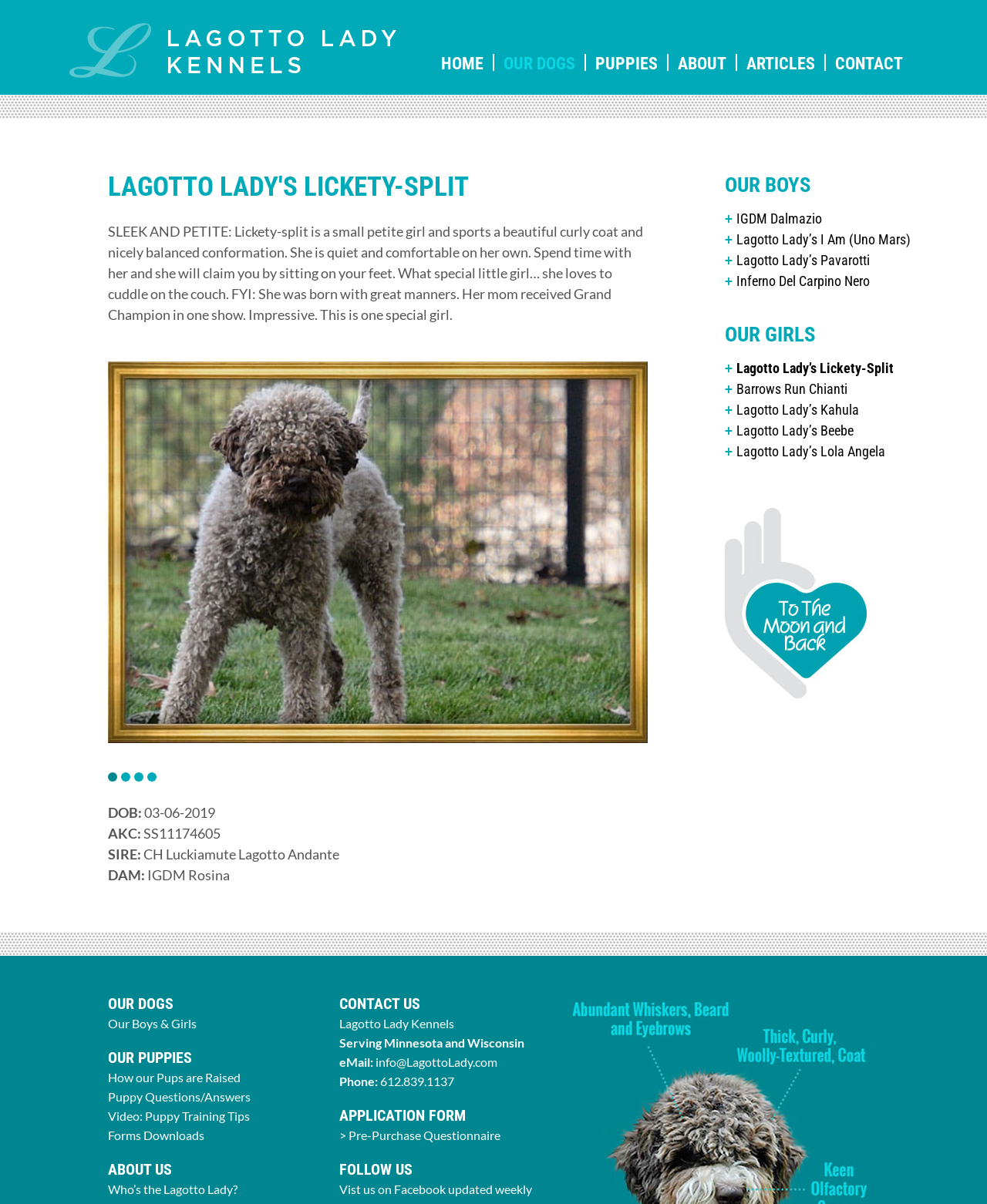Please find the bounding box coordinates of the element that you should click to achieve the following instruction: "Click on HOME". The coordinates should be presented as four float numbers between 0 and 1: [left, top, right, bottom].

[0.438, 0.045, 0.501, 0.059]